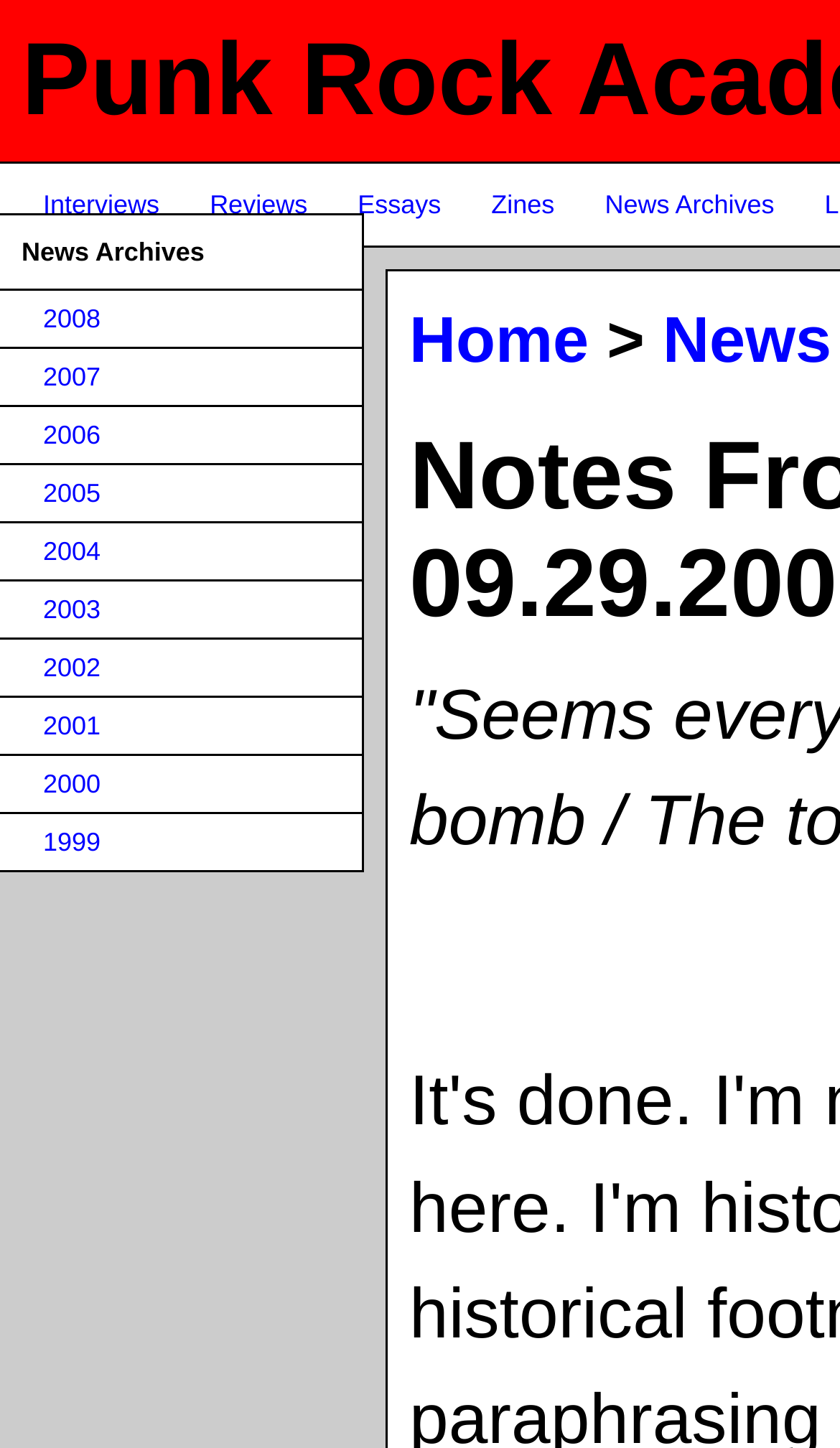Find the bounding box coordinates of the element you need to click on to perform this action: 'go to Interviews'. The coordinates should be represented by four float values between 0 and 1, in the format [left, top, right, bottom].

[0.051, 0.131, 0.19, 0.152]